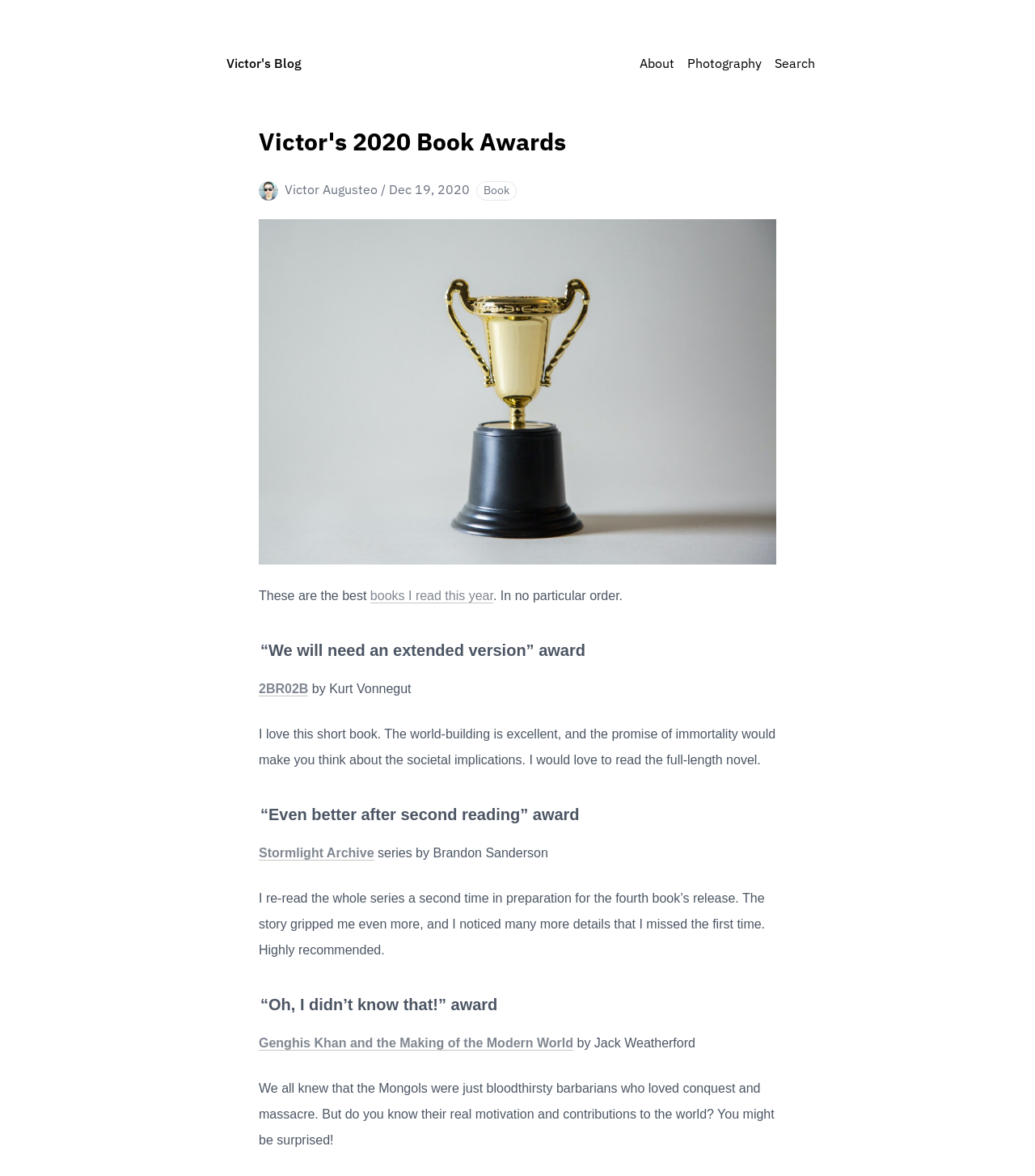Can you provide the bounding box coordinates for the element that should be clicked to implement the instruction: "explore the Stormlight Archive series"?

[0.25, 0.719, 0.361, 0.731]